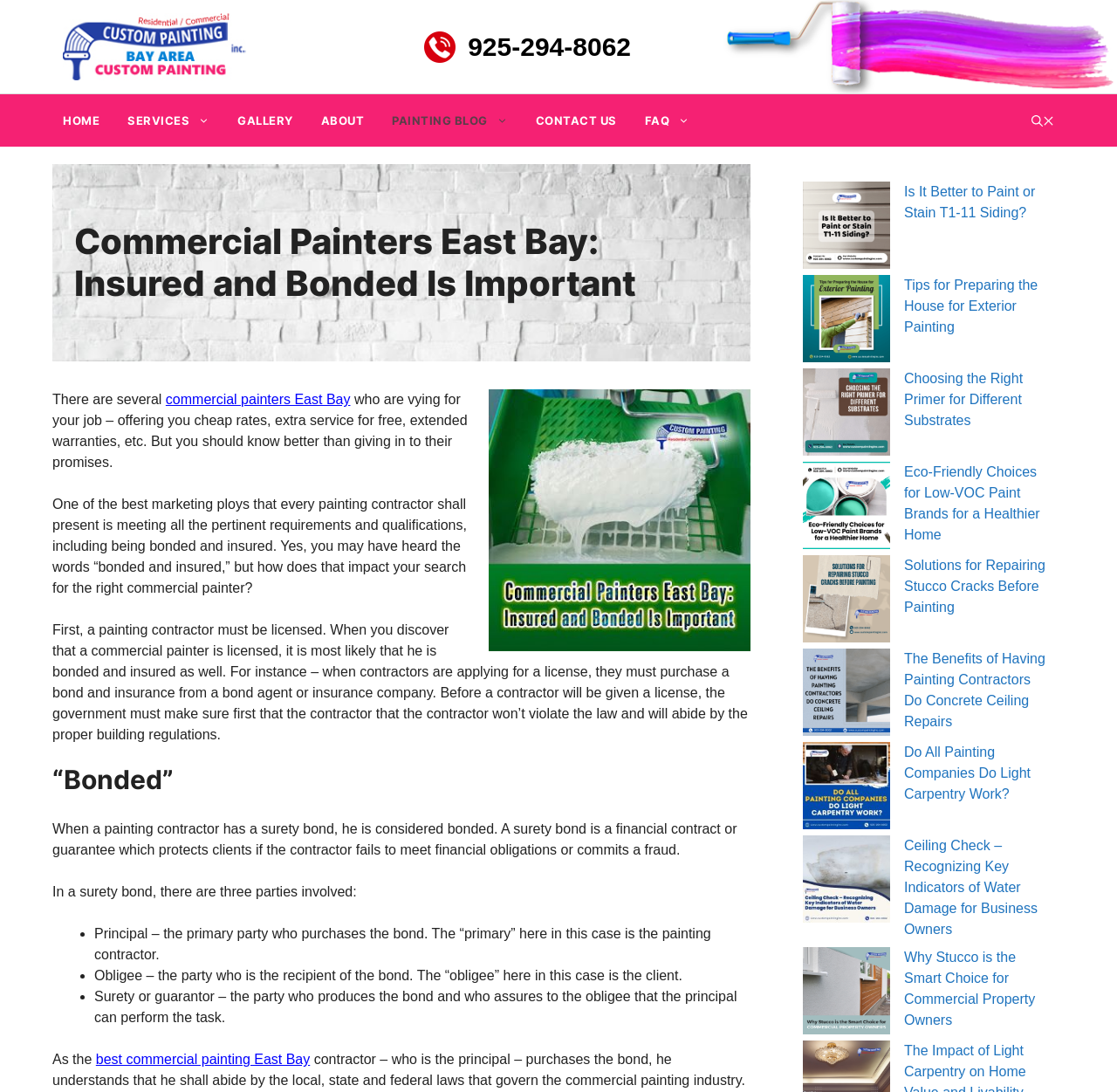What is the importance of being bonded and insured for a painting contractor?
Use the image to answer the question with a single word or phrase.

It protects clients